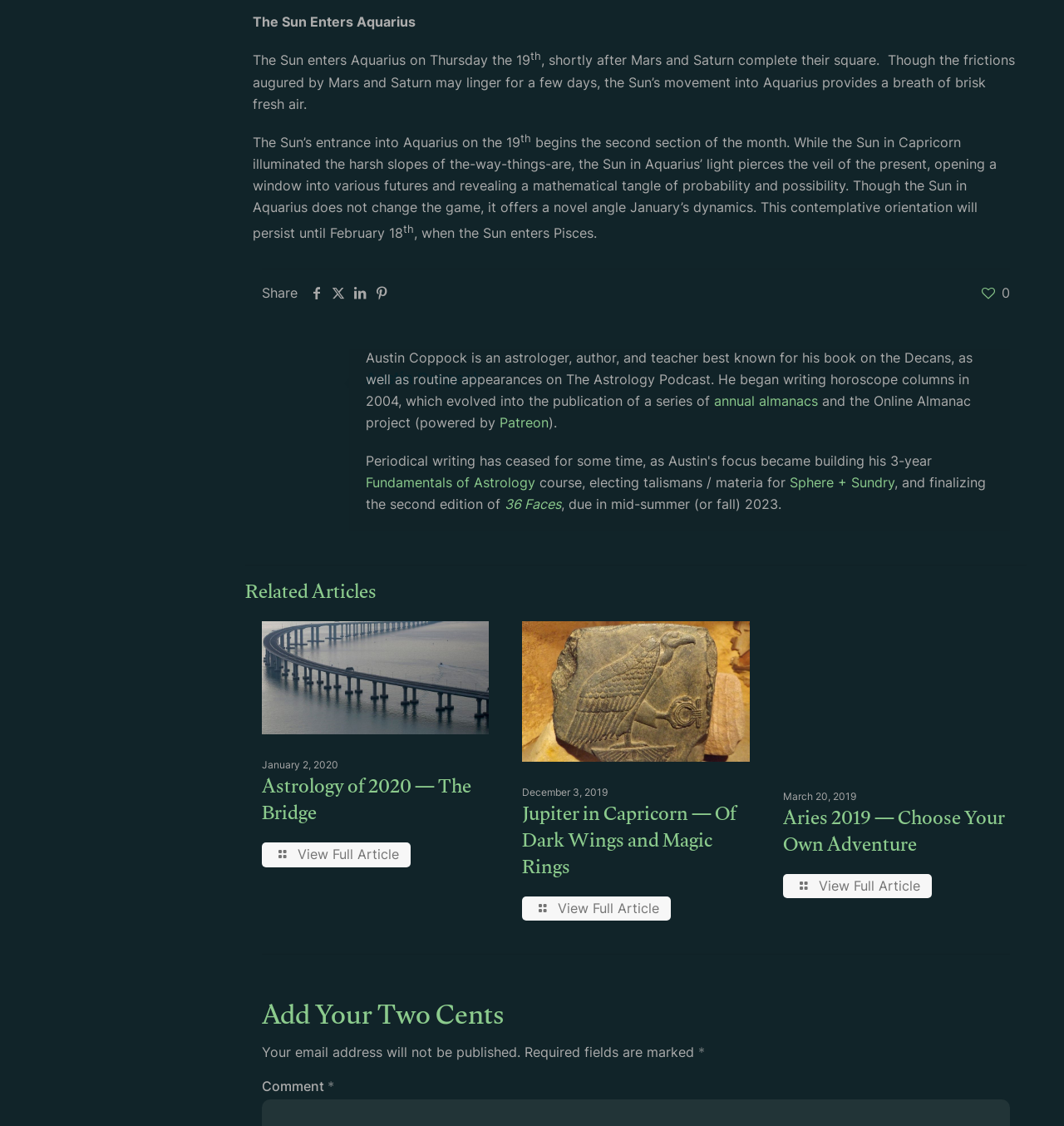Please provide a detailed answer to the question below based on the screenshot: 
What is the date mentioned in the article?

The article mentions 'The Sun enters Aquarius on Thursday the 19' in the second sentence, indicating that the date being referred to is Thursday the 19.